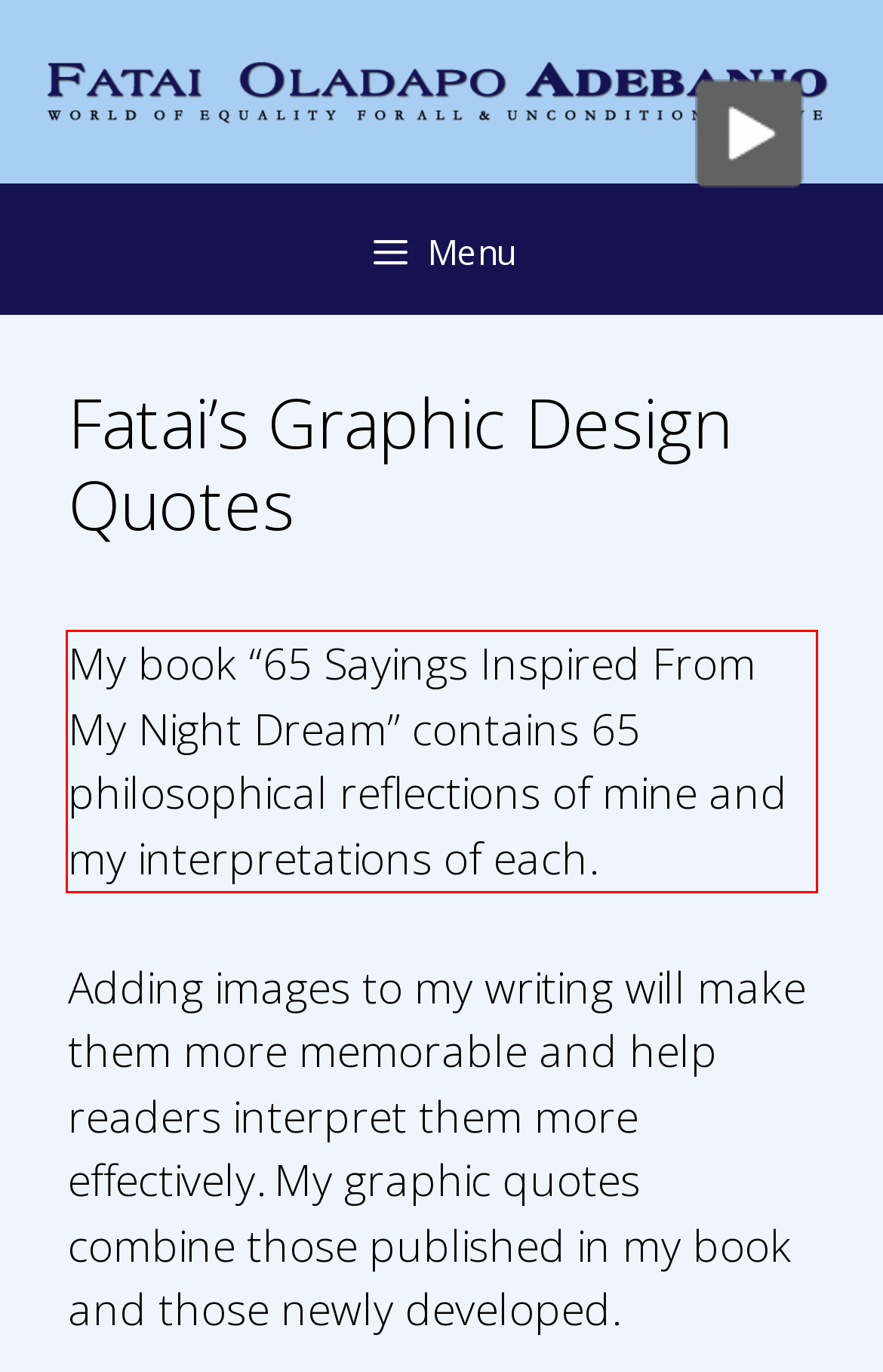With the given screenshot of a webpage, locate the red rectangle bounding box and extract the text content using OCR.

My book “65 Sayings Inspired From My Night Dream” contains 65 philosophical reflections of mine and my interpretations of each.